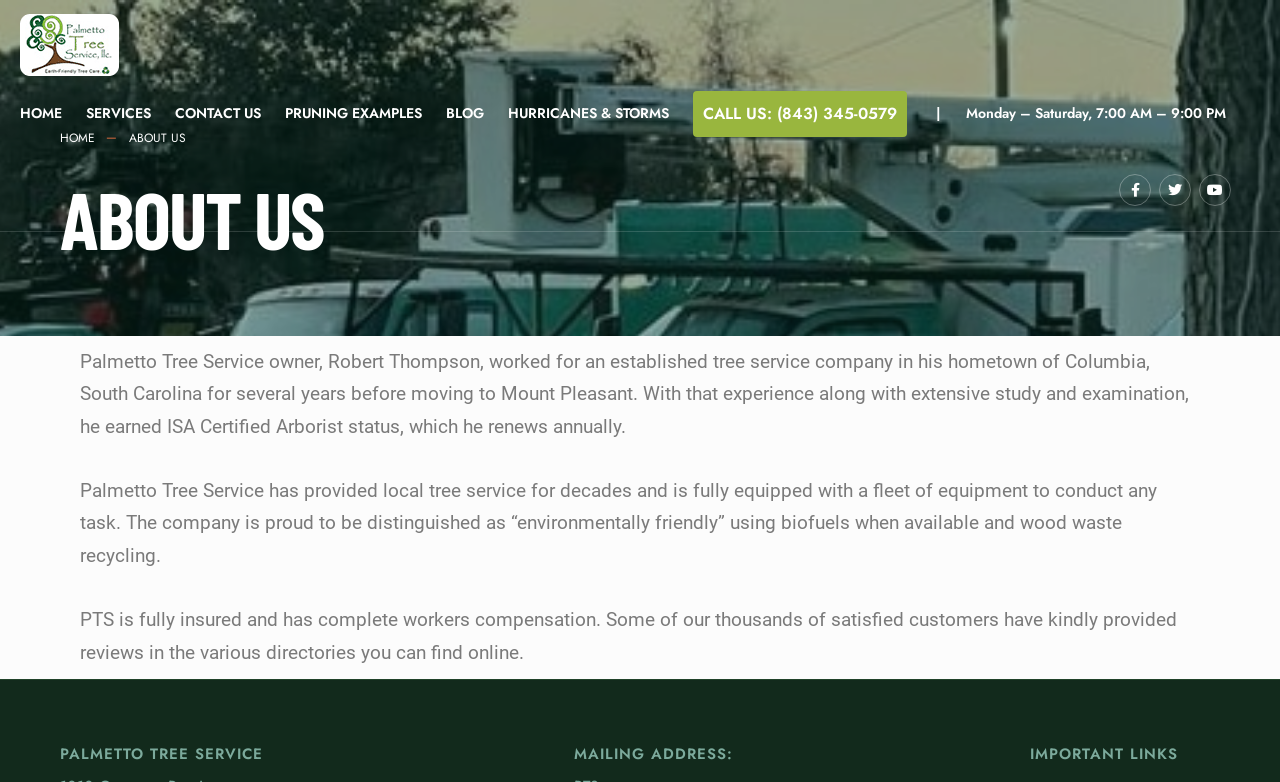Please answer the following question using a single word or phrase: 
What is the status of the company's insurance?

Fully insured